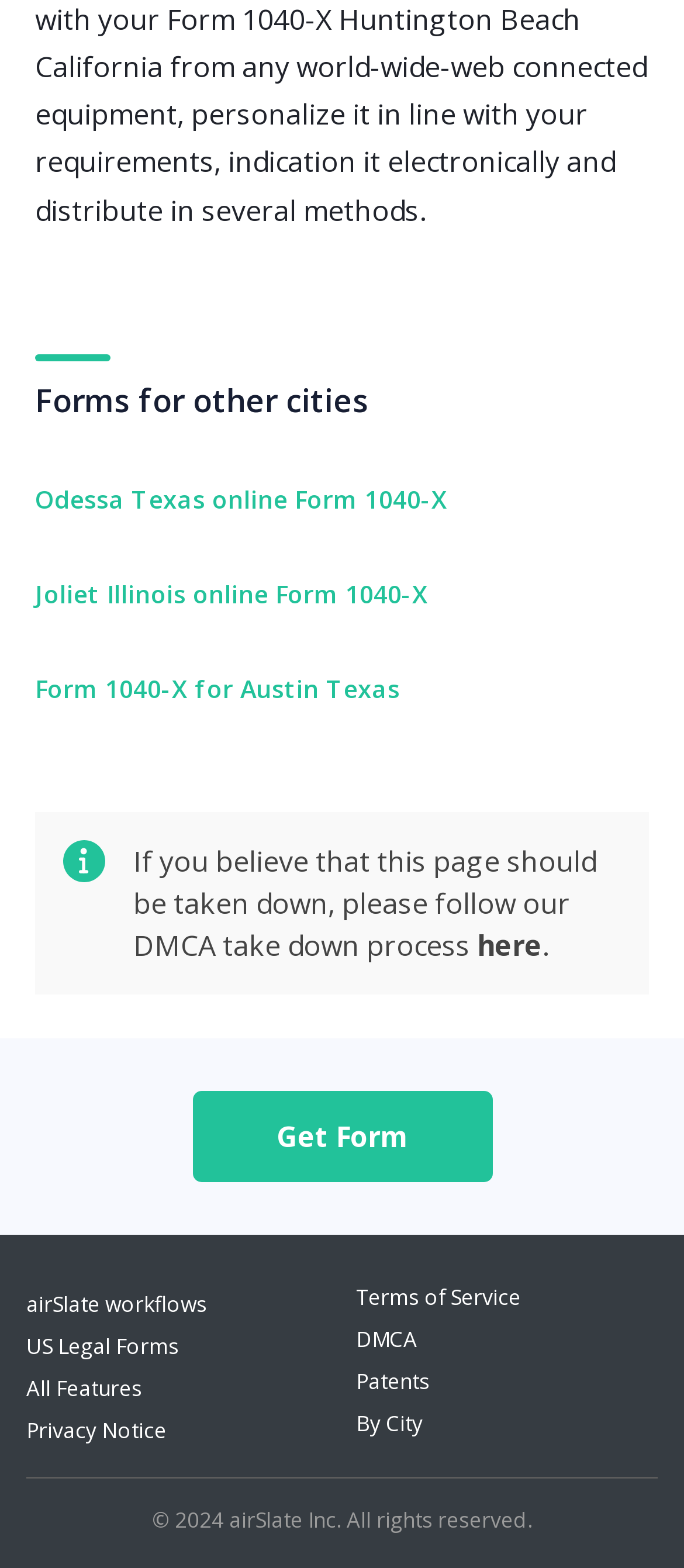What is the purpose of the DMCA link?
Use the information from the image to give a detailed answer to the question.

I found a link 'here' next to the text 'If you believe that this page should be taken down, please follow our DMCA take down process'. This suggests that the DMCA link is related to the take down process of a page.